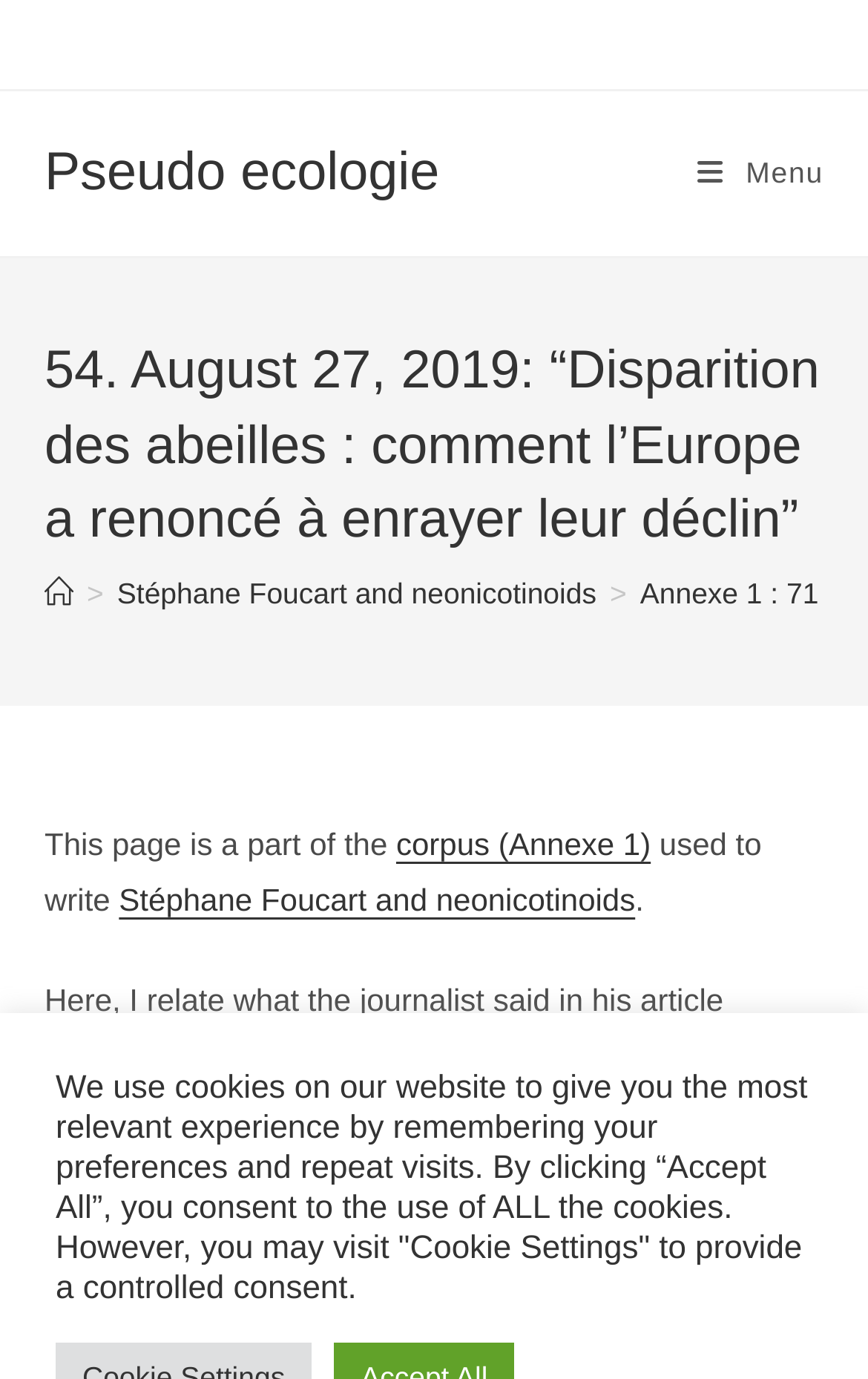What is the purpose of the webpage?
Analyze the image and deliver a detailed answer to the question.

The purpose of the webpage is mentioned in the text as 'Here, I relate what the journalist said in his article'. This sentence appears in the main content of the webpage, indicating the purpose of the webpage.